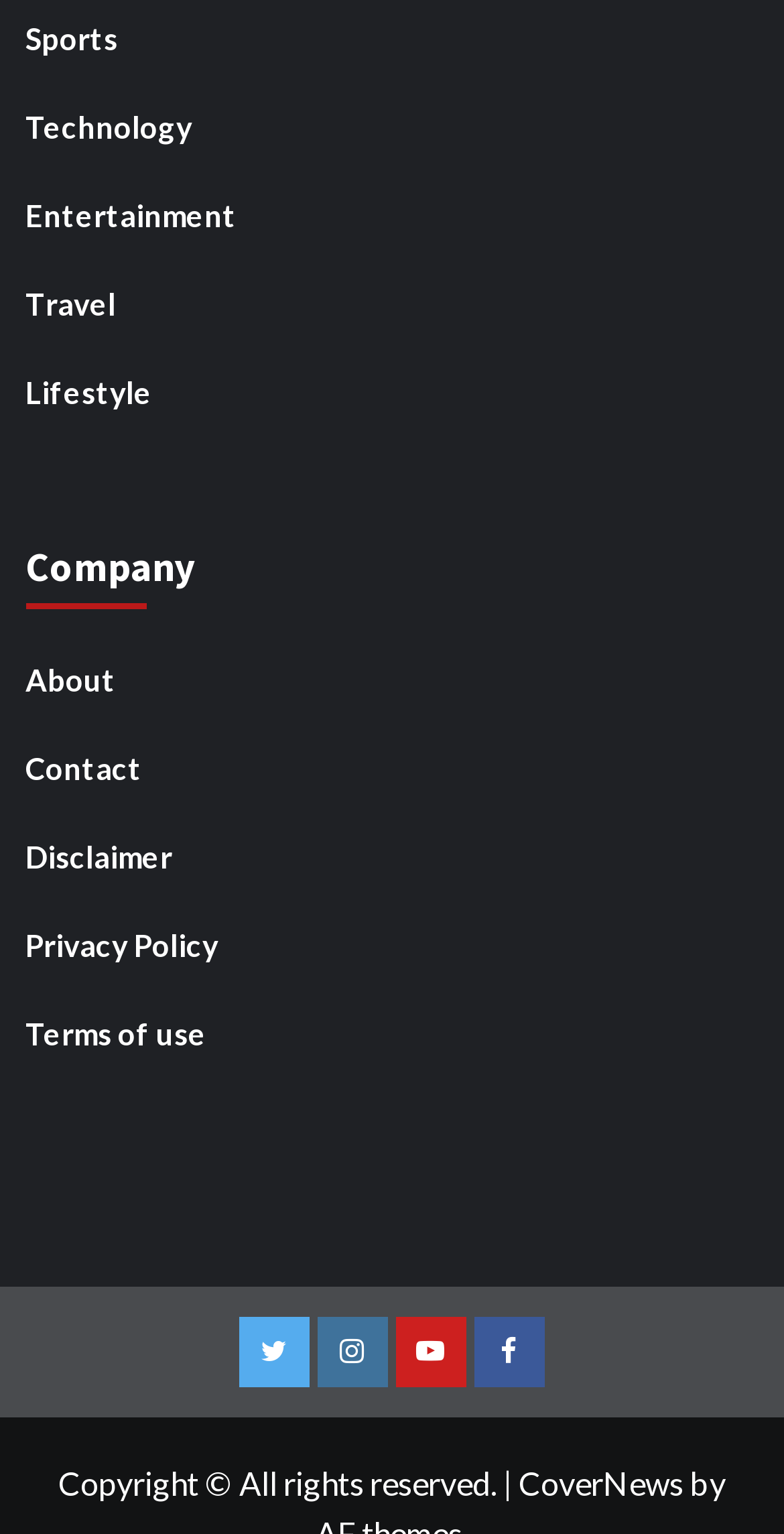How many social media links are there?
Using the image, provide a detailed and thorough answer to the question.

I counted the number of social media links at the bottom of the webpage, which are Twitter, Instagram, YouTube, and Facebook, and found that there are 4 social media links.